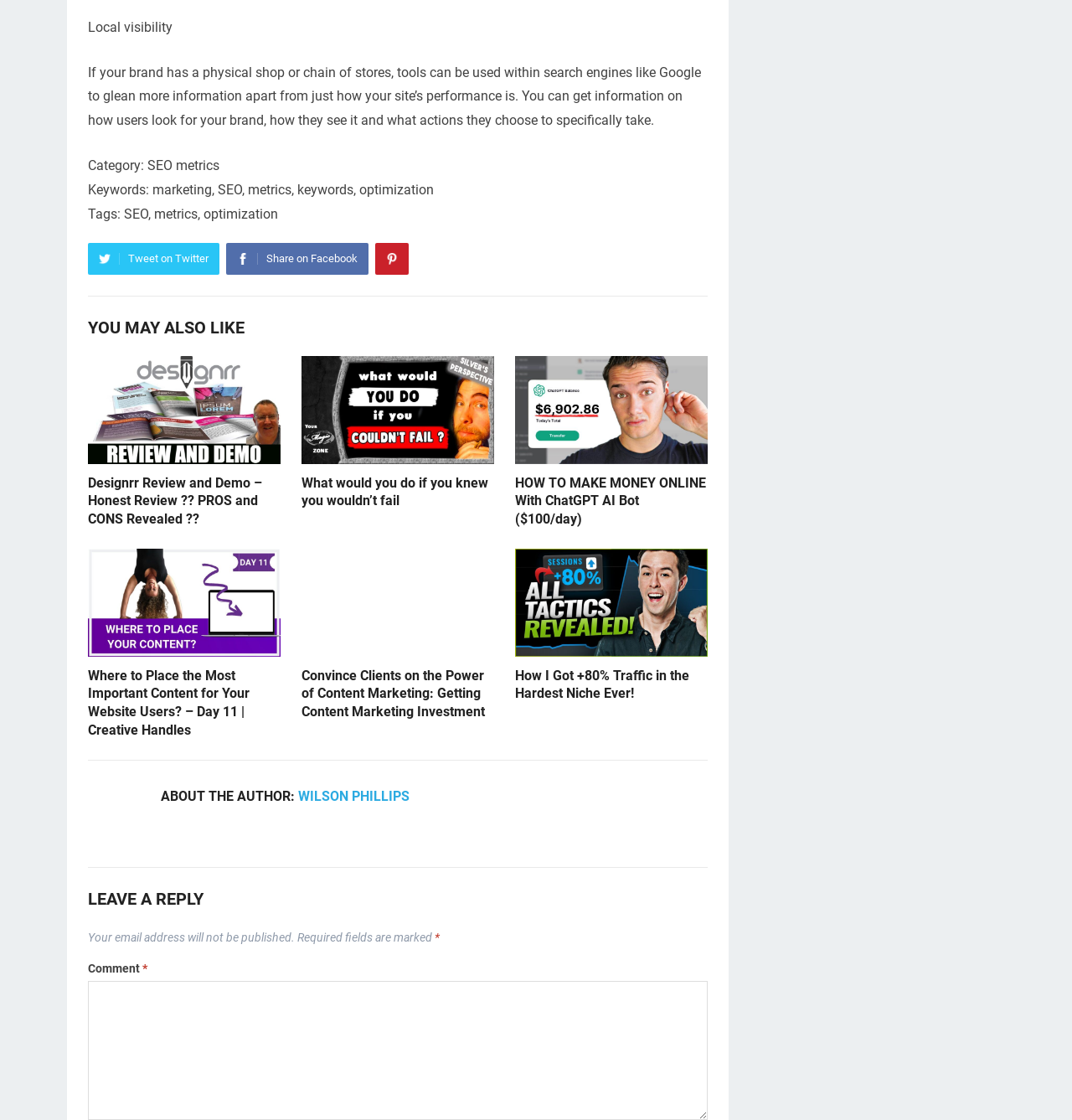Please determine the bounding box coordinates for the UI element described here. Use the format (top-left x, top-left y, bottom-right x, bottom-right y) with values bounded between 0 and 1: Share on Facebook

[0.211, 0.217, 0.344, 0.246]